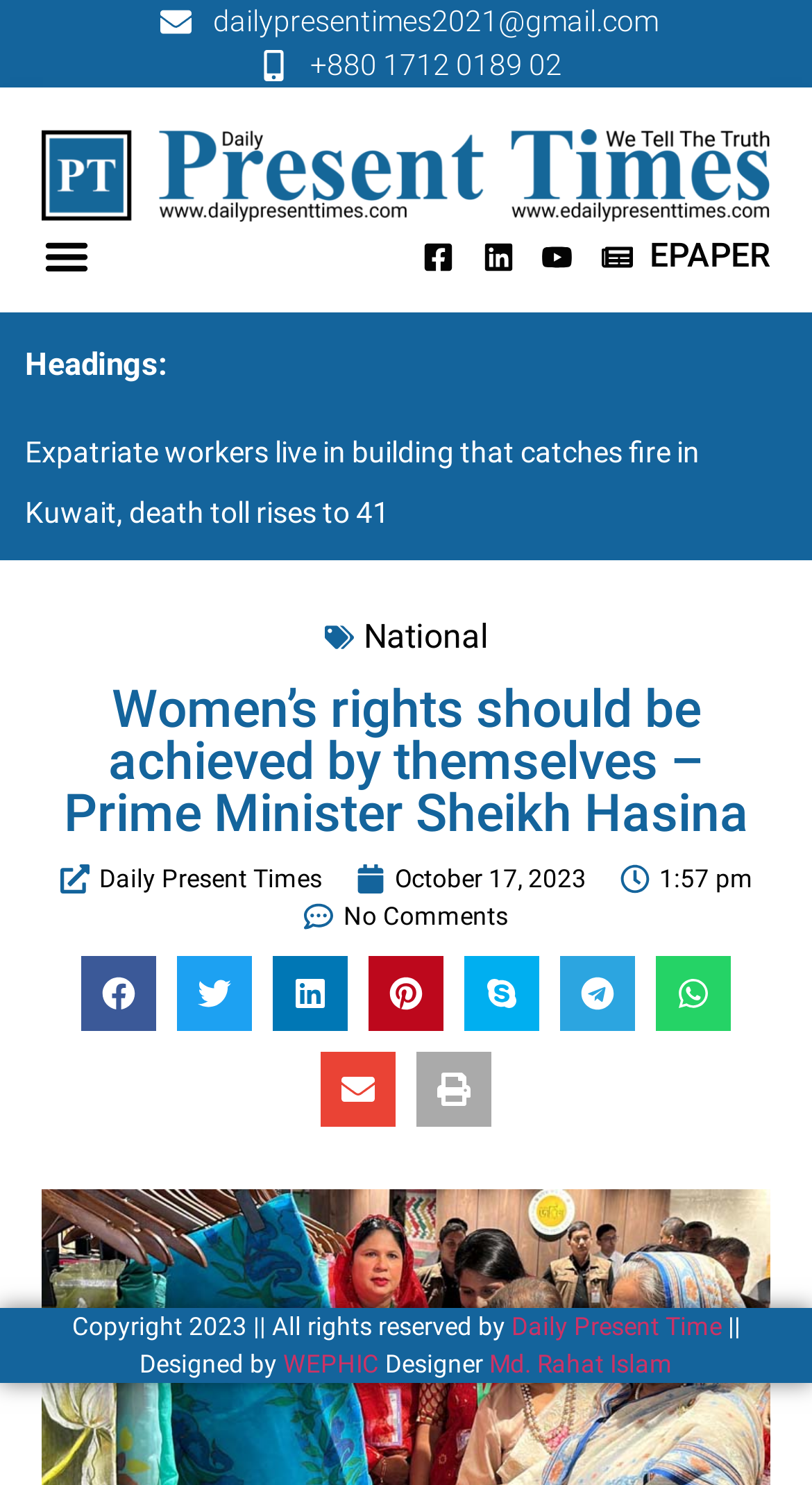What is the email address of Daily Present Times?
Offer a detailed and exhaustive answer to the question.

I found the email address by looking at the top section of the webpage, where the contact information is usually displayed. The email address is written in a static text element.